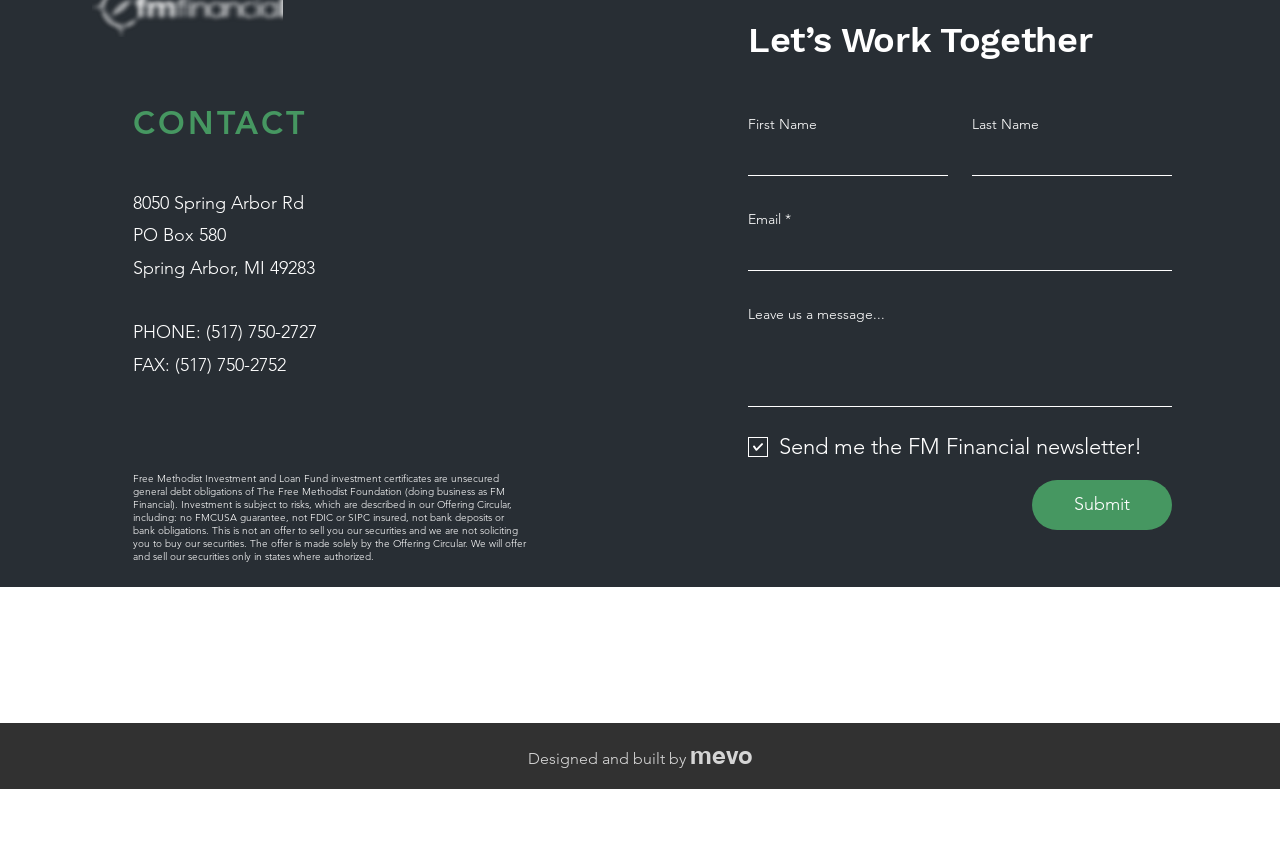What certifications or affiliations are displayed at the bottom of the webpage?
Please elaborate on the answer to the question with detailed information.

I found the certifications or affiliations by looking at the image elements at the bottom of the webpage, which display the logos of various organizations.